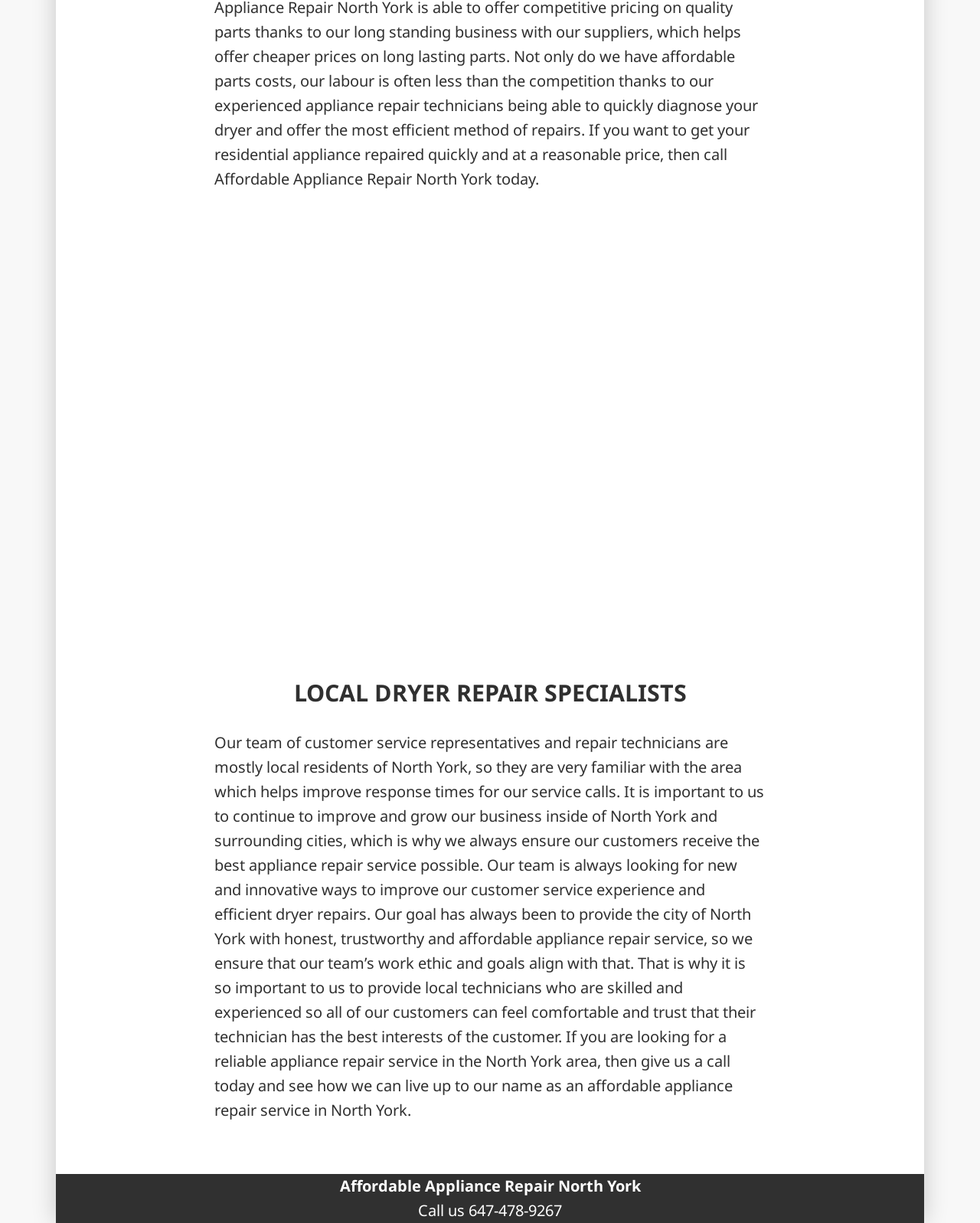Use the information in the screenshot to answer the question comprehensively: What is the profession of the team members mentioned?

From the StaticText element, it is mentioned that 'Our team of customer service representatives and repair technicians are mostly local residents of North York...'. This indicates that the team members are customer service representatives and repair technicians.